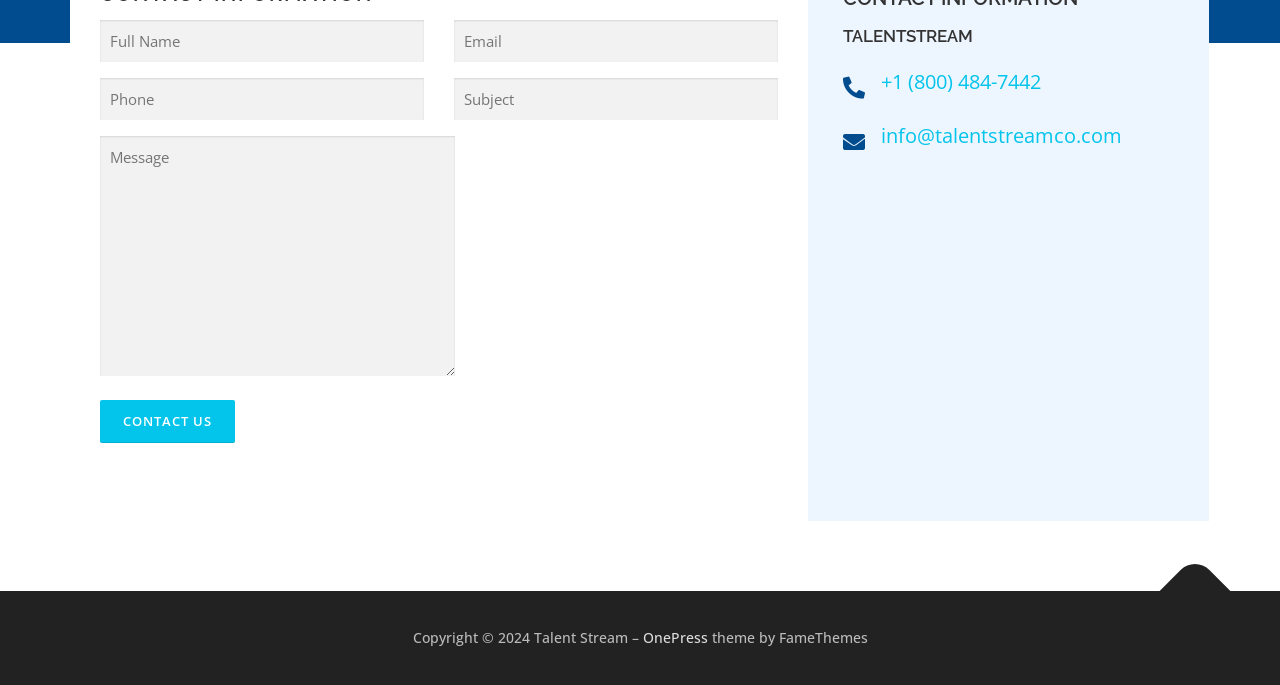Please identify the bounding box coordinates for the region that you need to click to follow this instruction: "Click contact us".

[0.078, 0.584, 0.184, 0.647]